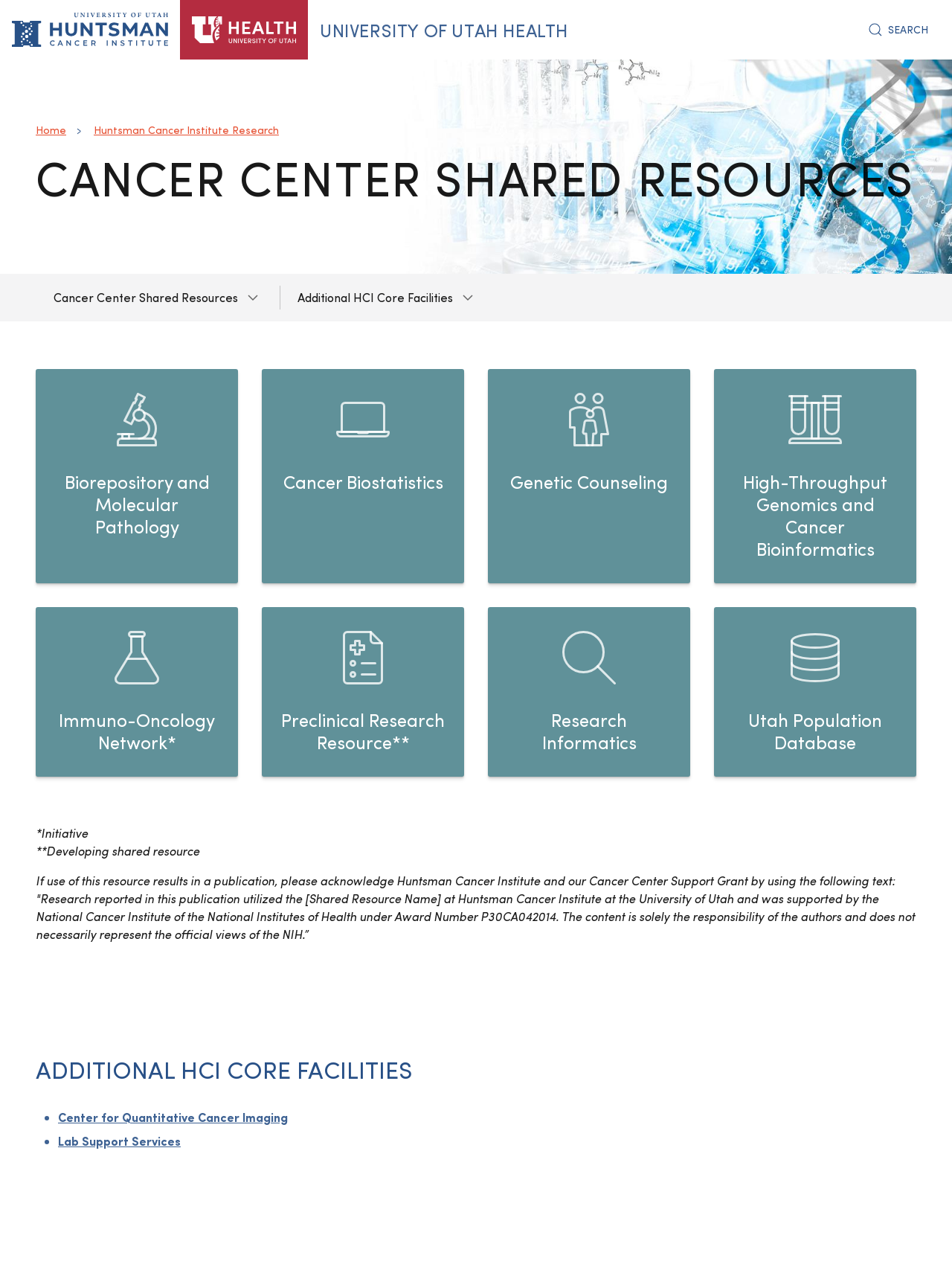Please mark the bounding box coordinates of the area that should be clicked to carry out the instruction: "Search for something".

[0.899, 0.0, 0.988, 0.047]